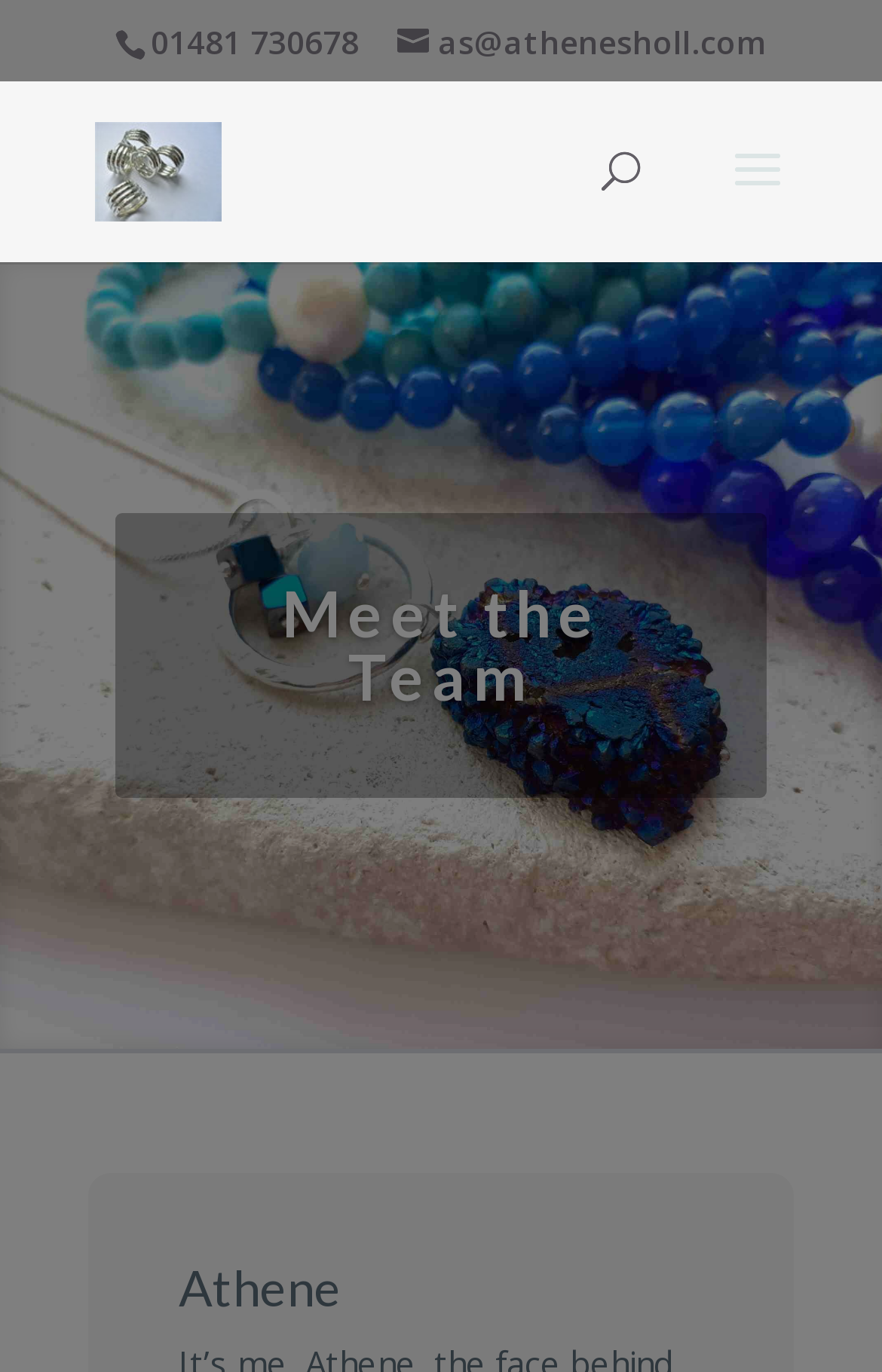Identify the bounding box coordinates for the UI element mentioned here: "alt="Athene Sholl Handmade Jewellery"". Provide the coordinates as four float values between 0 and 1, i.e., [left, top, right, bottom].

[0.108, 0.106, 0.252, 0.138]